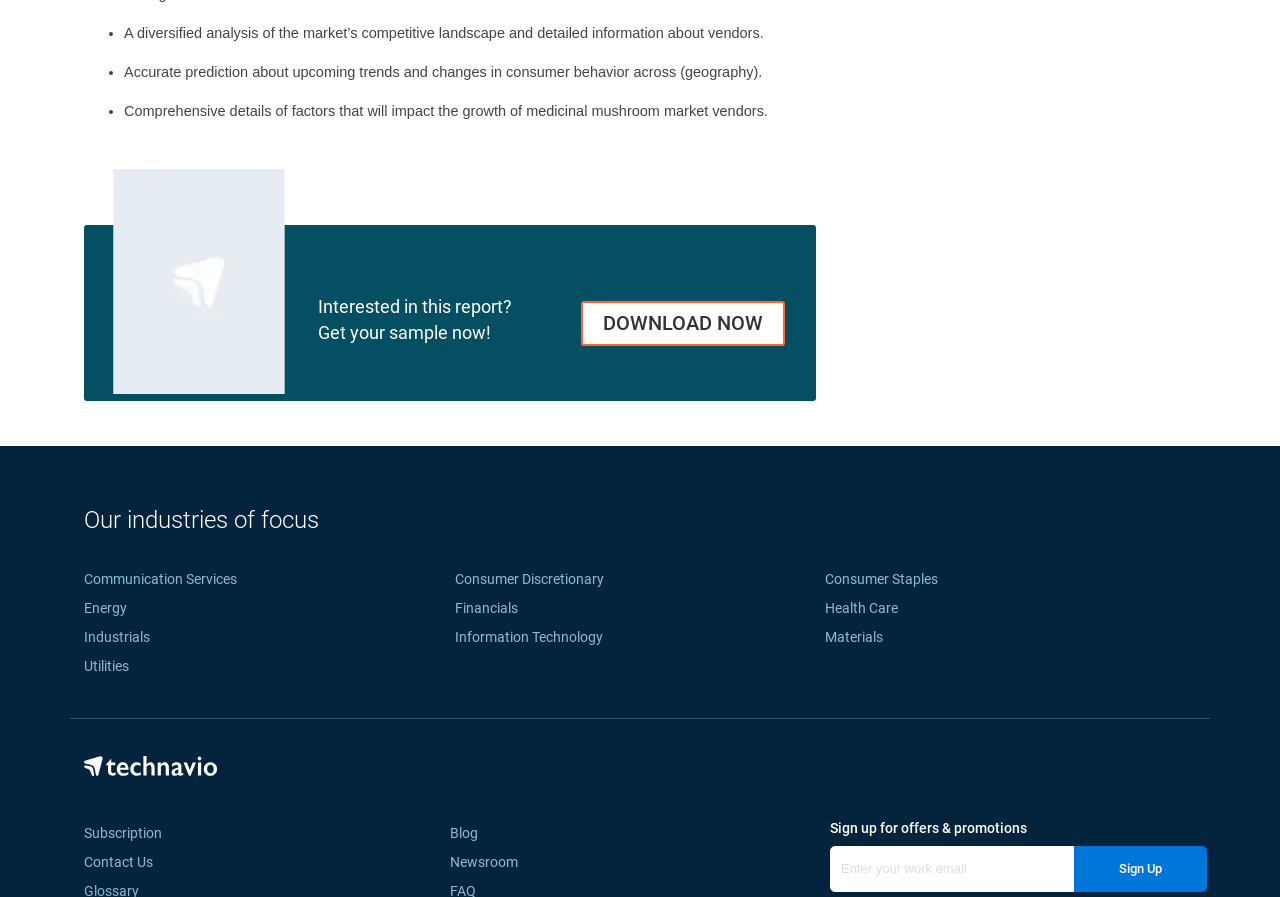Using the element description: "Energy", determine the bounding box coordinates. The coordinates should be in the format [left, top, right, bottom], with values between 0 and 1.

[0.066, 0.669, 0.099, 0.687]